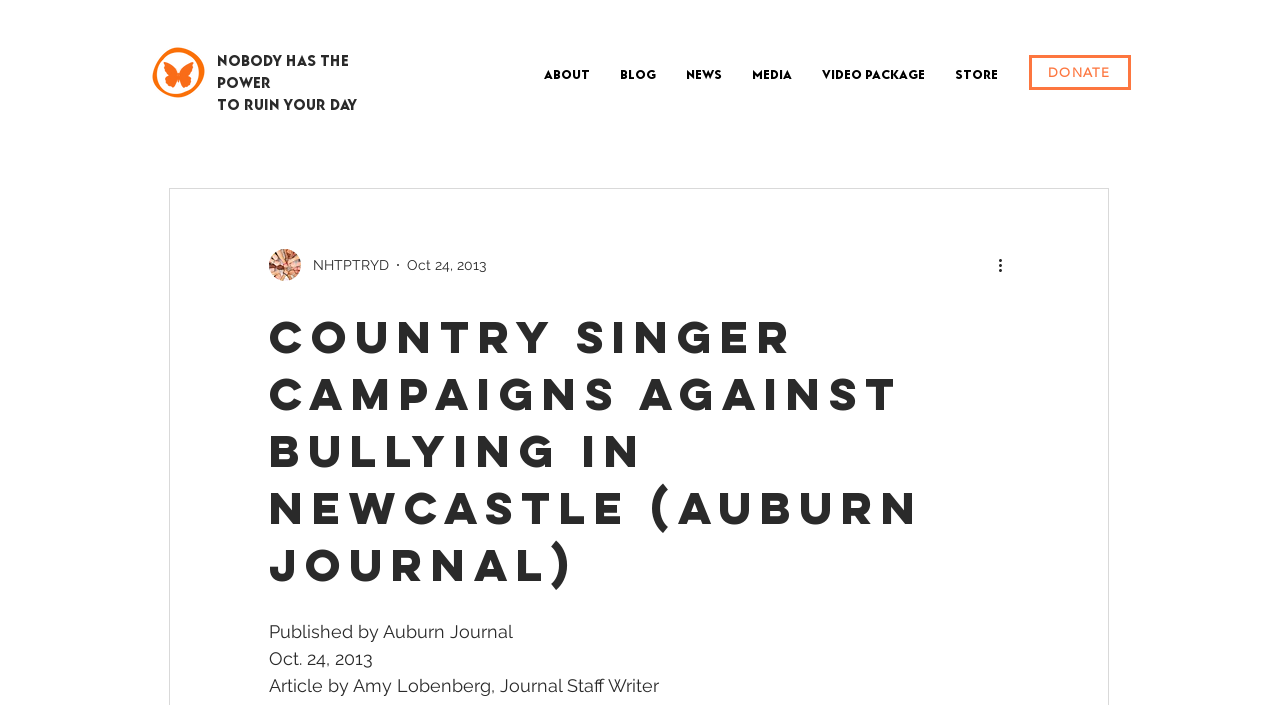Please mark the clickable region by giving the bounding box coordinates needed to complete this instruction: "View 'Links to Resources'".

None